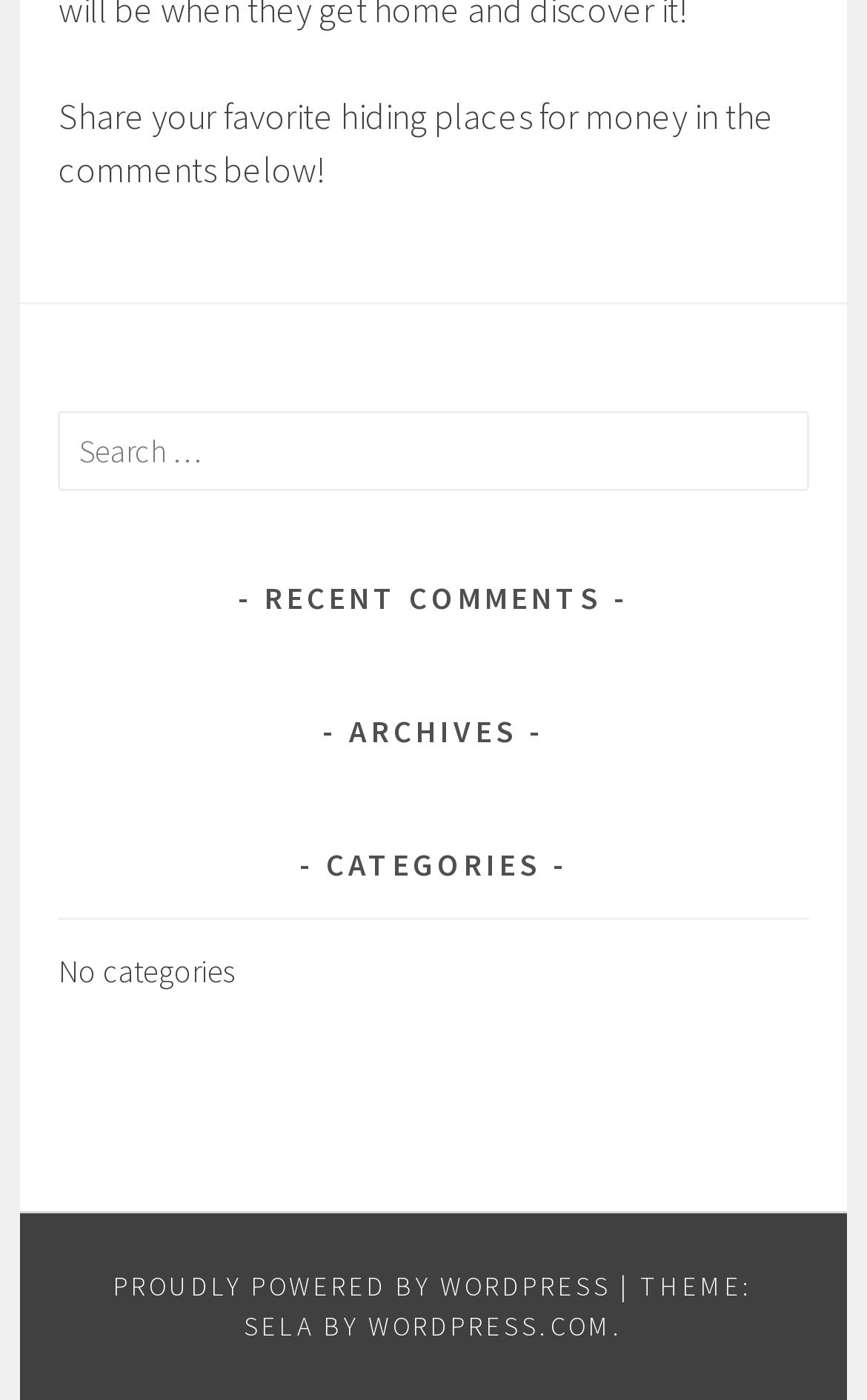Bounding box coordinates are specified in the format (top-left x, top-left y, bottom-right x, bottom-right y). All values are floating point numbers bounded between 0 and 1. Please provide the bounding box coordinate of the region this sentence describes: WordPress.com

[0.424, 0.935, 0.706, 0.959]